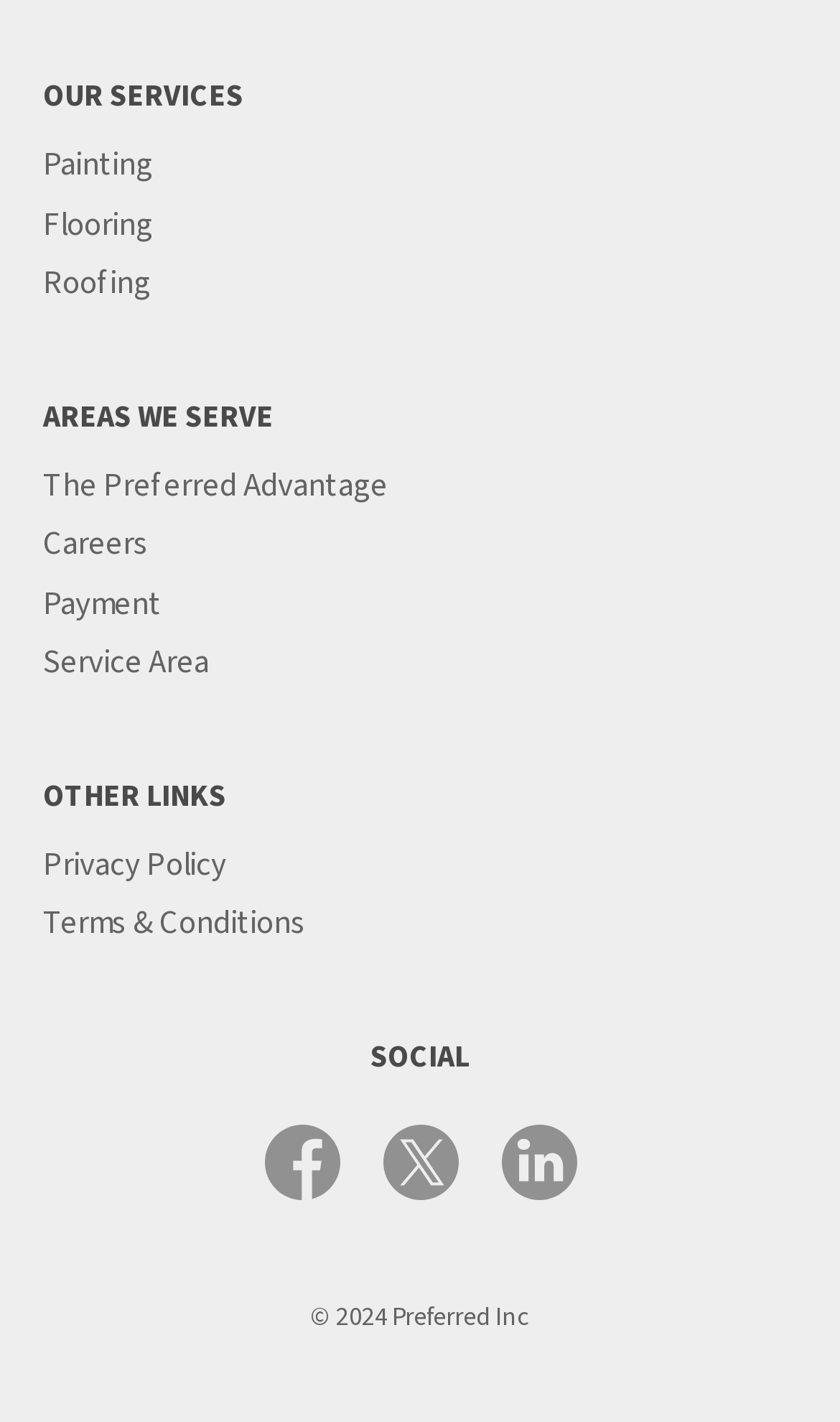Indicate the bounding box coordinates of the clickable region to achieve the following instruction: "Follow on Facebook."

None